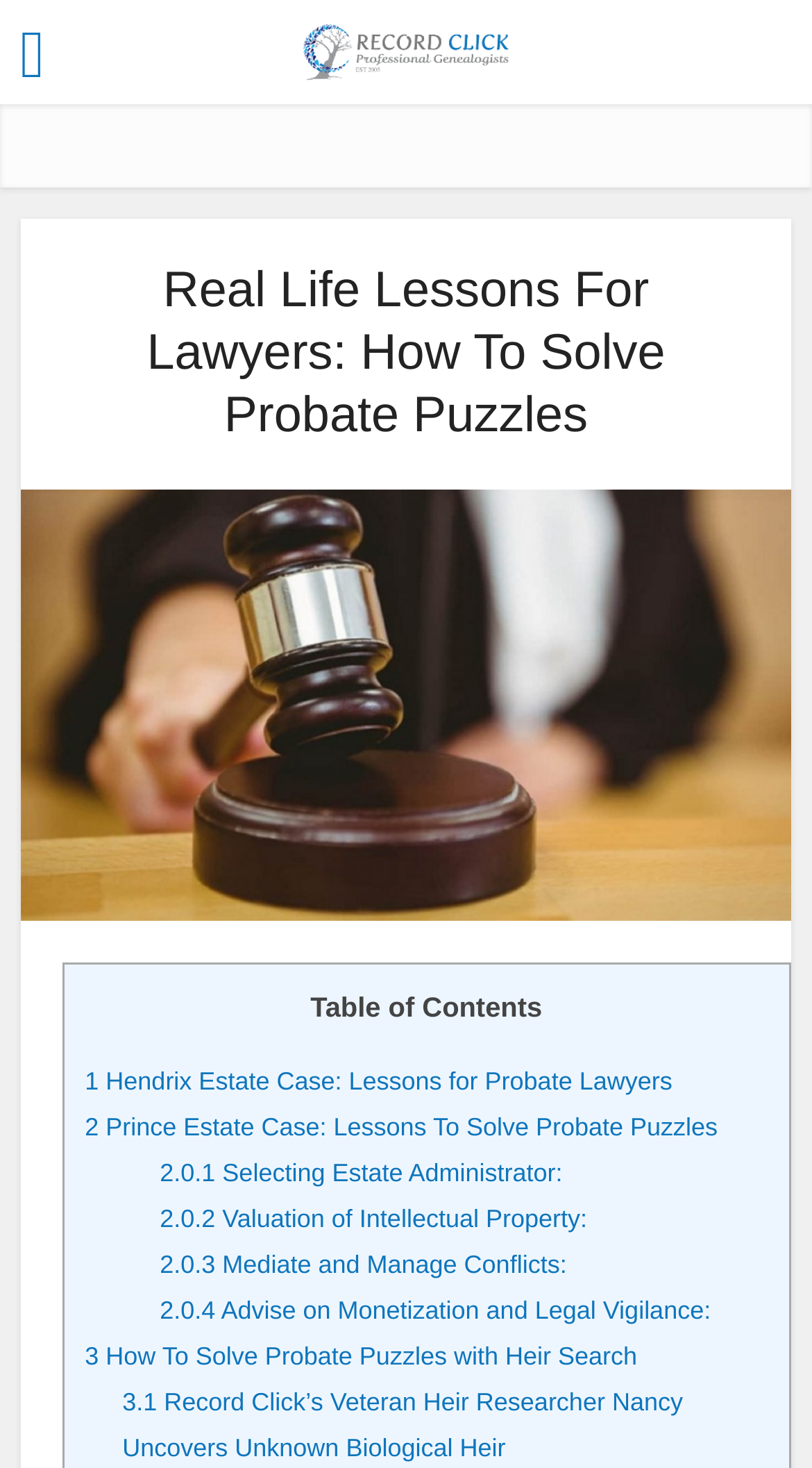Elaborate on the different components and information displayed on the webpage.

The webpage is about "Real Life Lessons For Lawyers: How To Solve Probate Puzzles". At the top left corner, there is a small icon represented by '\uf0c9'. Next to it, on the top center, there is a link to "Professional Genealogists" accompanied by an image with the same name. 

Below the top section, there is a large header that spans the entire width of the page, displaying the title "Real Life Lessons For Lawyers: How To Solve Probate Puzzles". Below the header, there is a large image depicting a court of law scene, taking up most of the page's width.

On the right side of the page, there is a section with a "Table of Contents" label. Below it, there are several links to different sections of the webpage, including "Hendrix Estate Case: Lessons for Probate Lawyers", "Prince Estate Case: Lessons To Solve Probate Puzzles", and several sub-links related to the Prince Estate Case, such as "Selecting Estate Administrator", "Valuation of Intellectual Property", and more. 

Further down the page, there is another link to "How To Solve Probate Puzzles with Heir Search", followed by a sub-link to "Record Click’s Veteran Heir Researcher Nancy Uncovers Unknown Biological Heir". Overall, the webpage appears to be a collection of lessons and case studies related to probate law, with a focus on real-life examples and practical advice for lawyers.